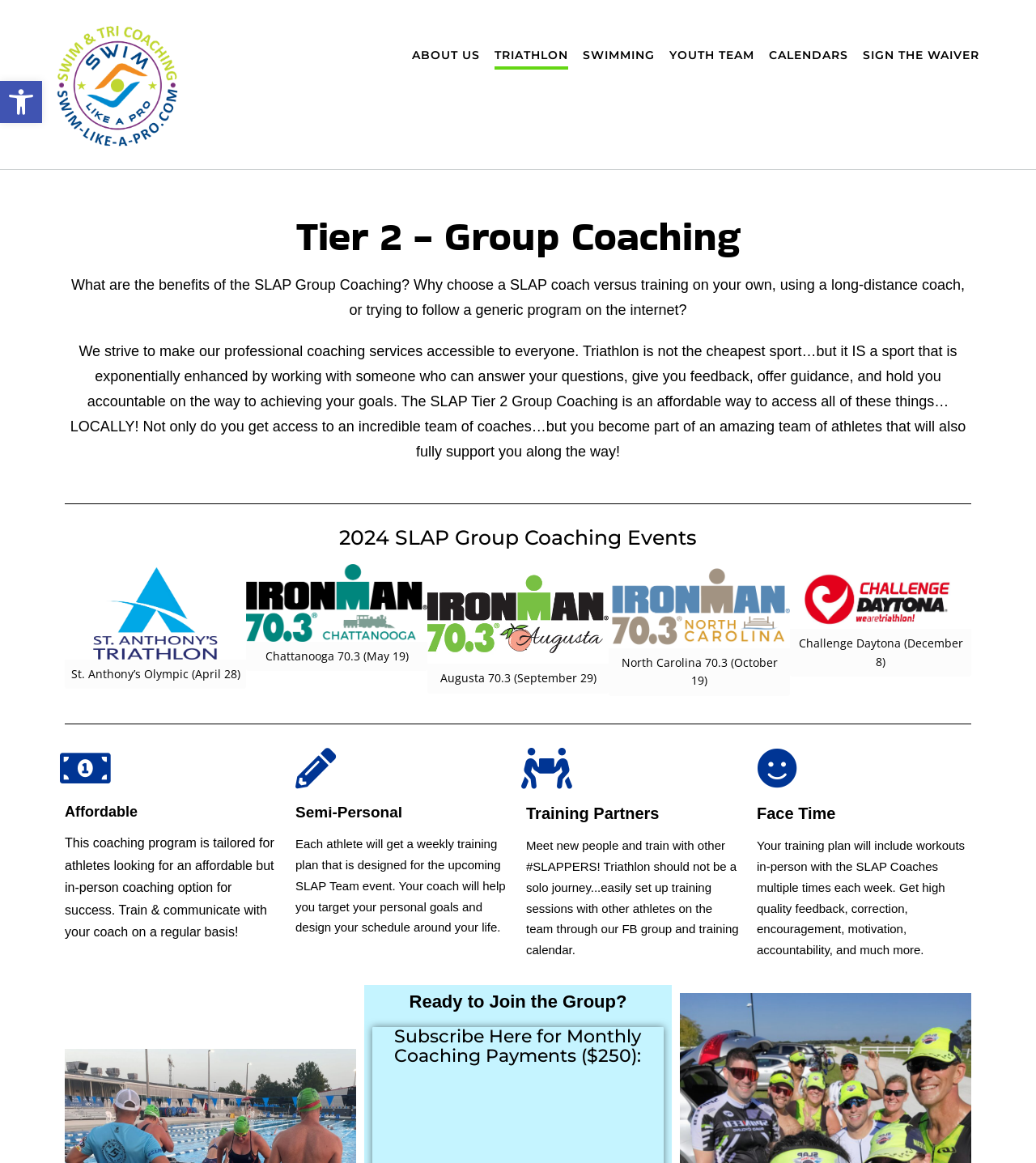Please identify the bounding box coordinates of the element that needs to be clicked to perform the following instruction: "Subscribe for Monthly Coaching Payments".

[0.359, 0.883, 0.641, 0.917]